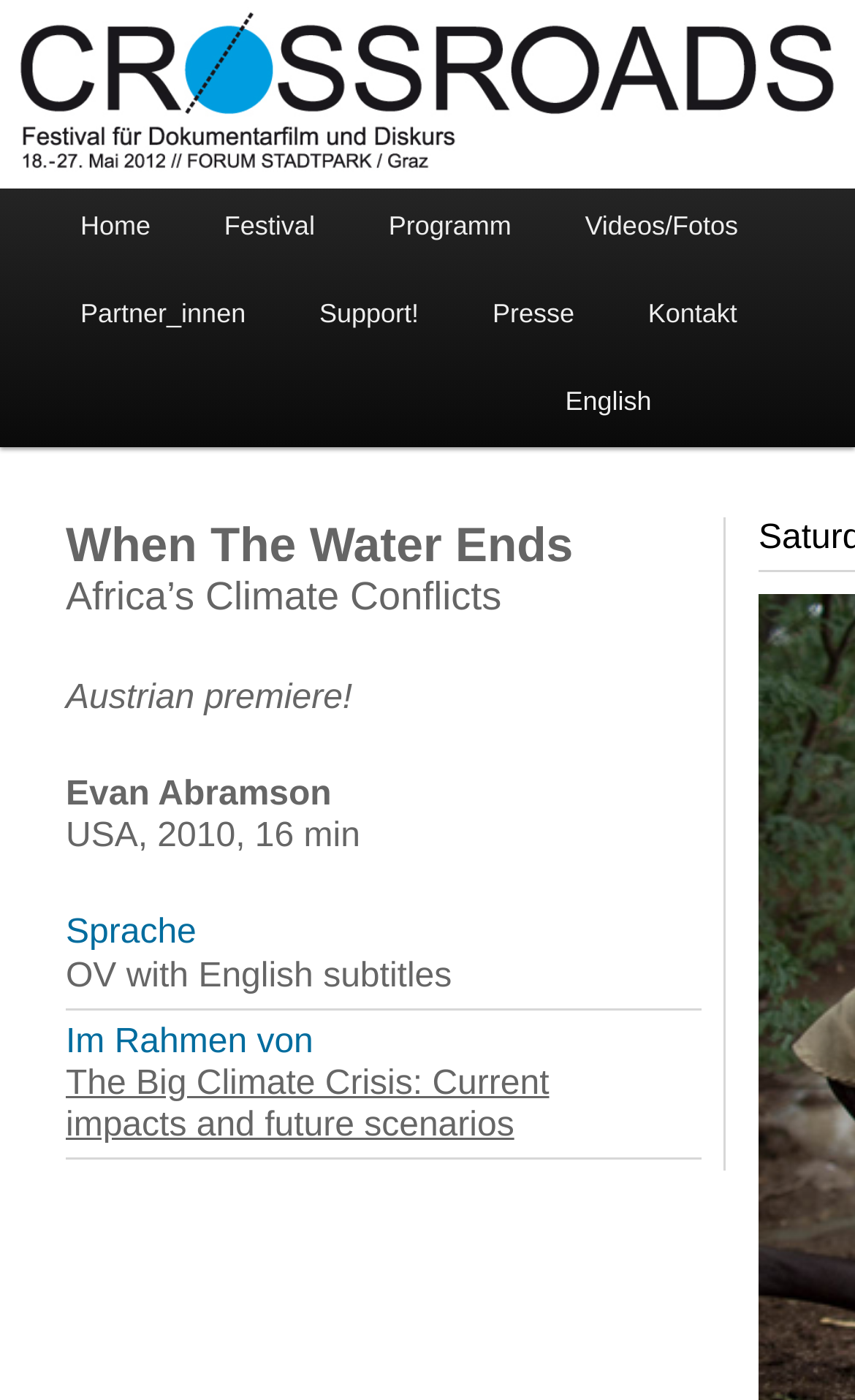Please provide a comprehensive response to the question based on the details in the image: What is the name of the festival?

The name of the festival can be found in the heading element 'Crossroads Festival Graz' which is located at the top of the webpage, and also in the link element with the same text.